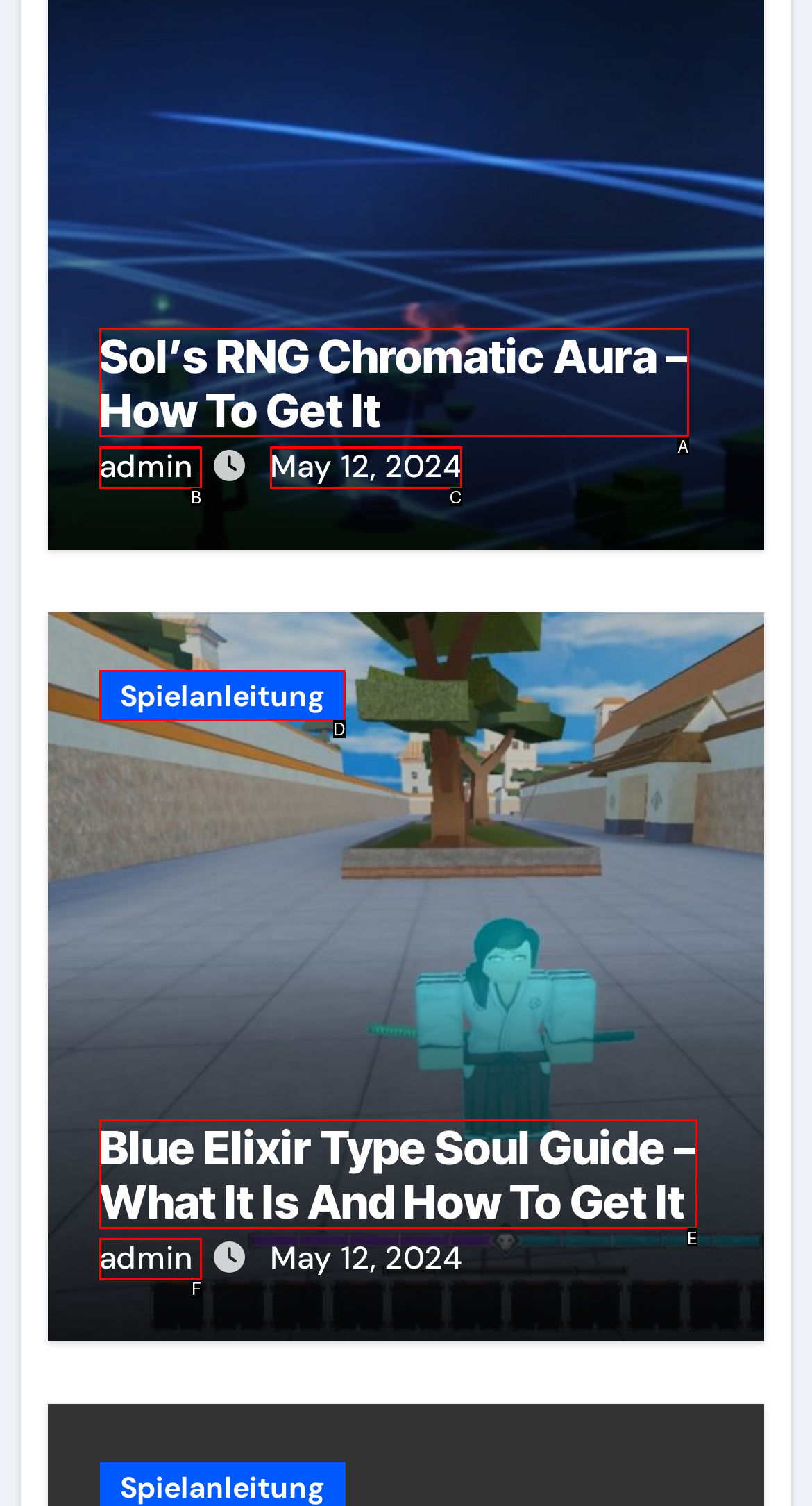Based on the description: Spielanleitung, select the HTML element that fits best. Provide the letter of the matching option.

D